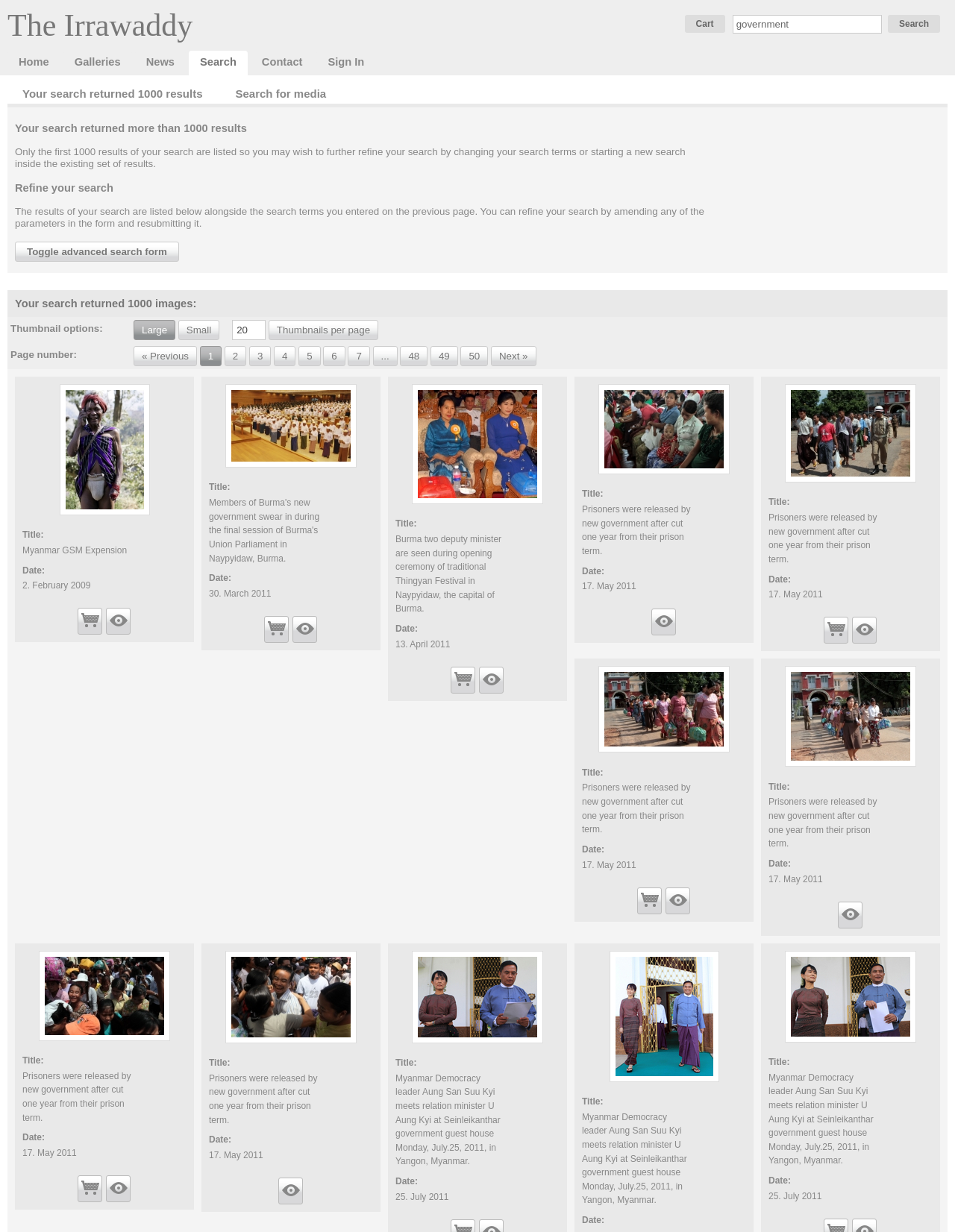Answer the question using only one word or a concise phrase: What is the current page number?

1